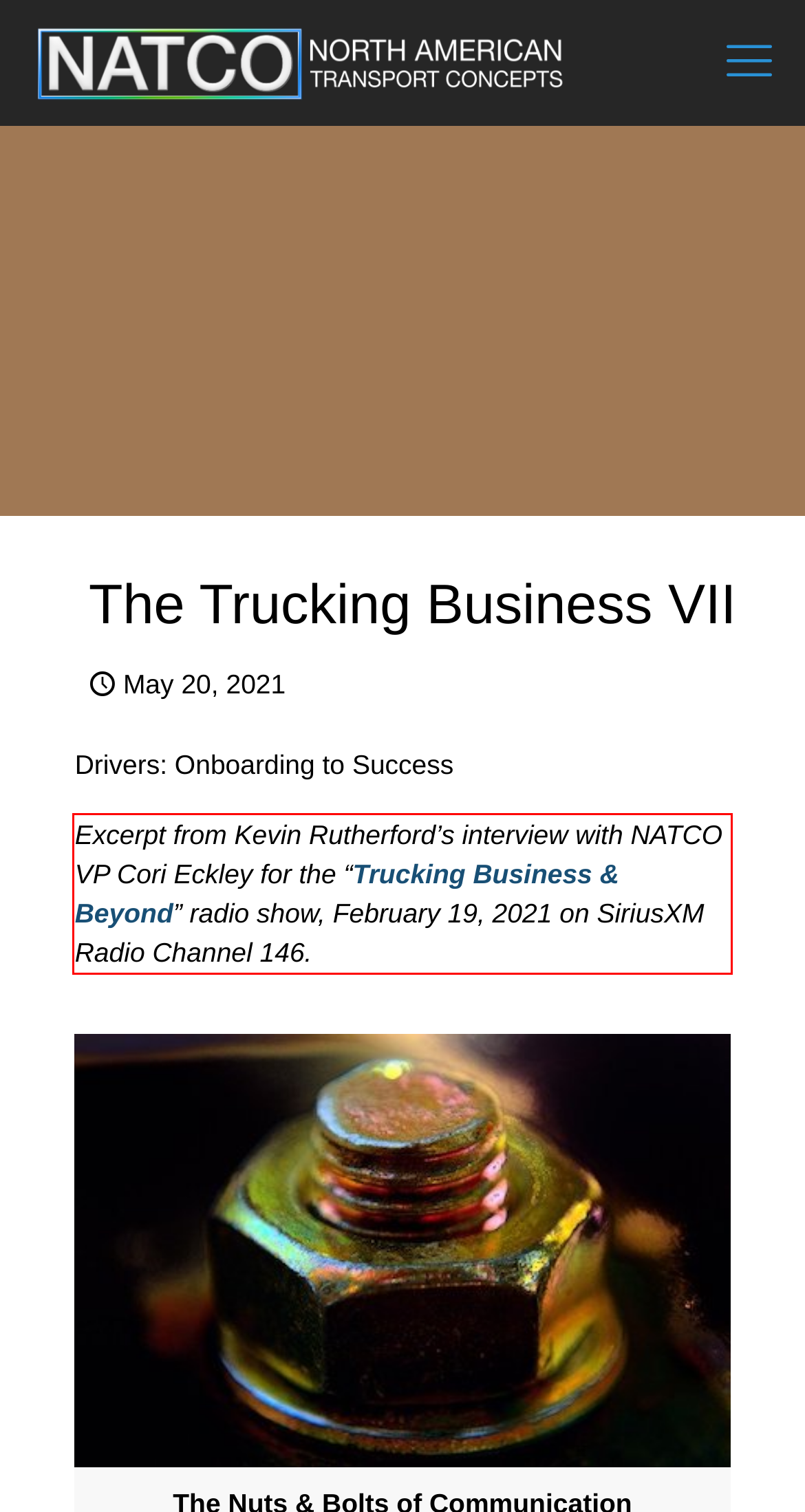Look at the webpage screenshot and recognize the text inside the red bounding box.

Excerpt from Kevin Rutherford’s interview with NATCO VP Cori Eckley for the “Trucking Business & Beyond” radio show, February 19, 2021 on SiriusXM Radio Channel 146.